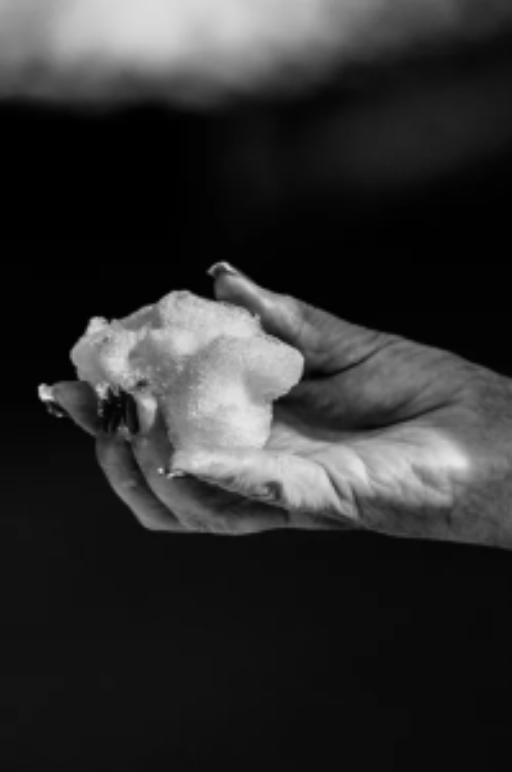Answer the question in a single word or phrase:
What is the condition of the fingers in the image?

Elegantly manicured